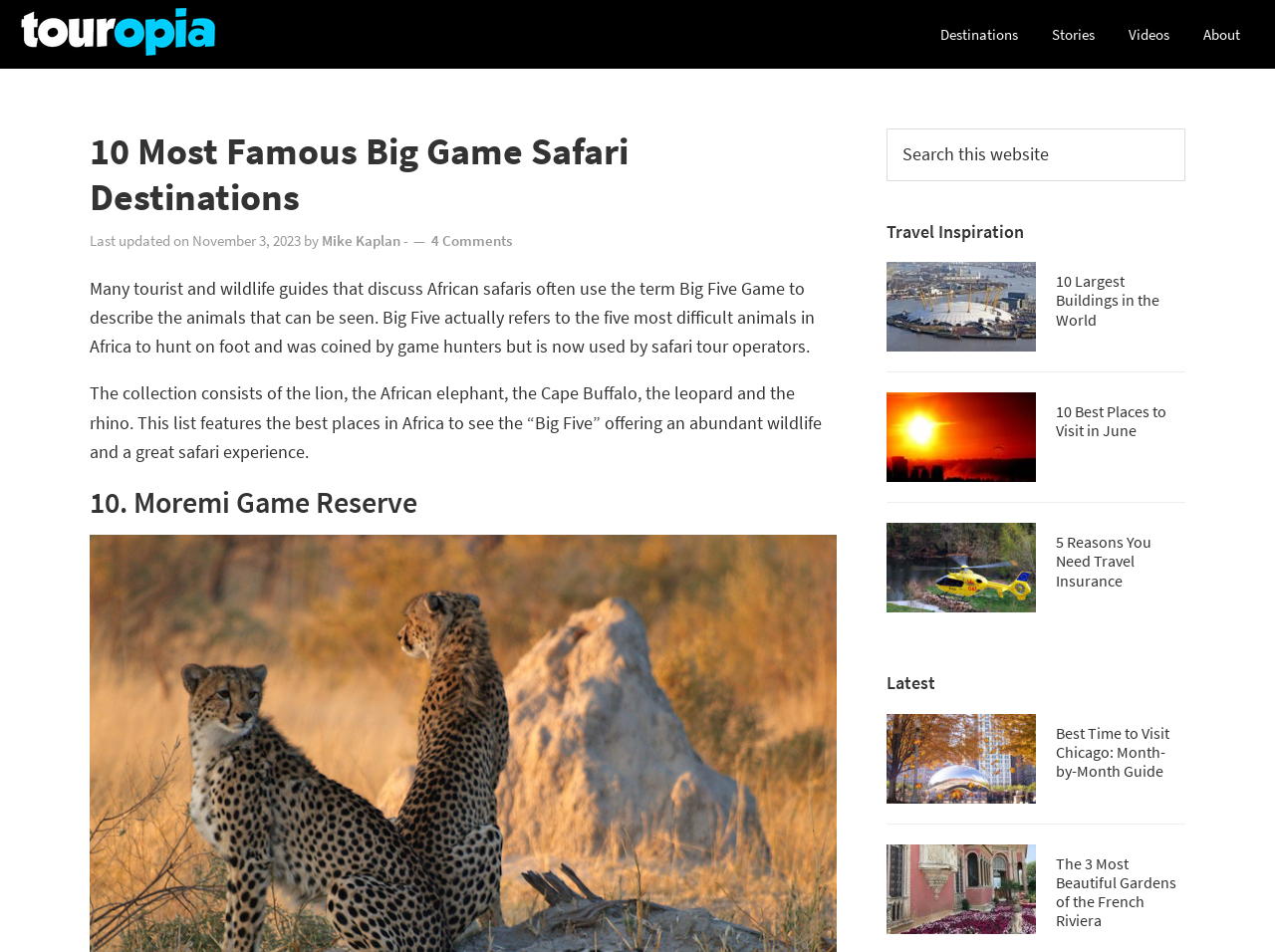Determine the bounding box coordinates of the region I should click to achieve the following instruction: "View the 'Travel Inspiration' section". Ensure the bounding box coordinates are four float numbers between 0 and 1, i.e., [left, top, right, bottom].

[0.695, 0.232, 0.93, 0.254]